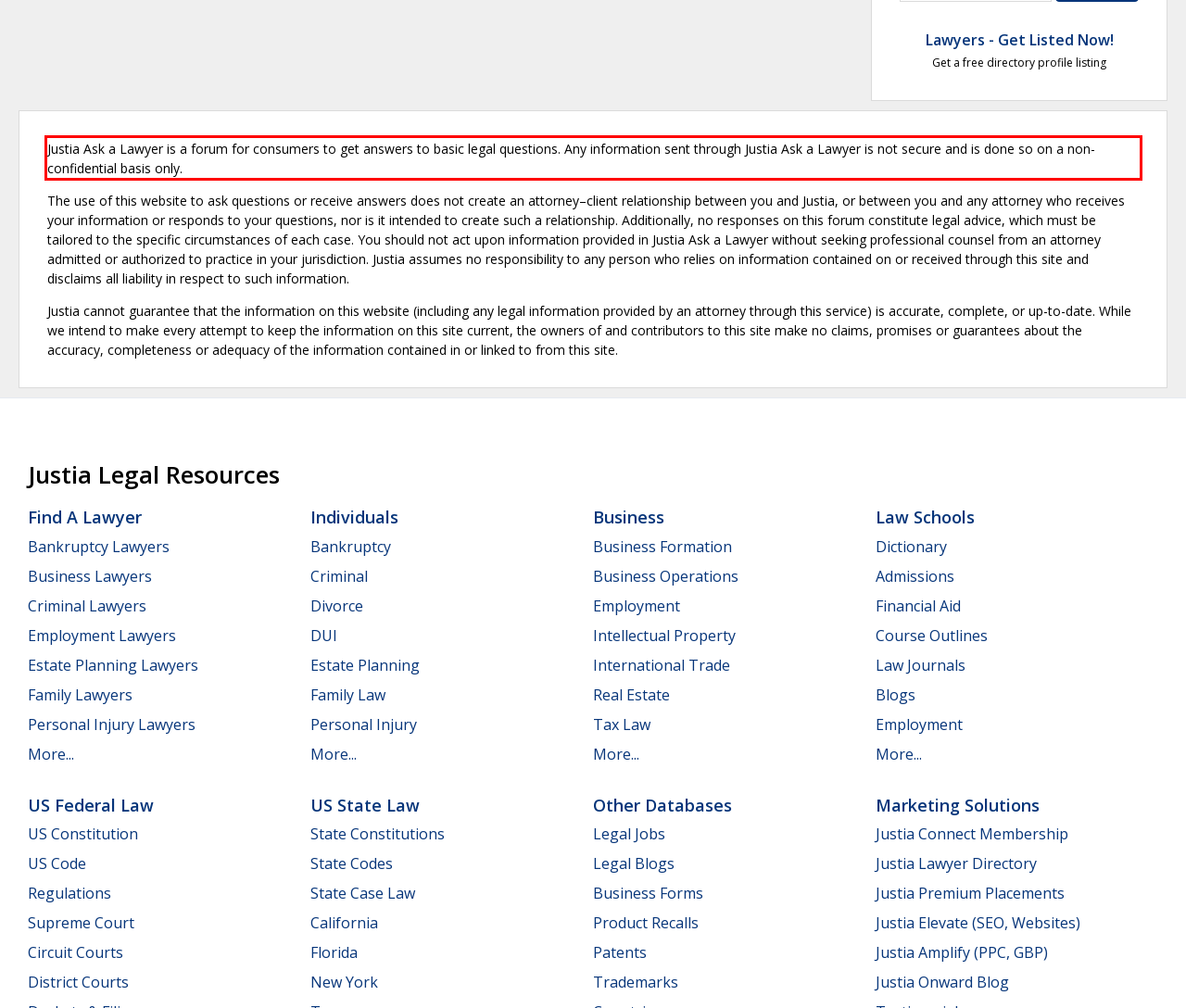With the provided screenshot of a webpage, locate the red bounding box and perform OCR to extract the text content inside it.

Justia Ask a Lawyer is a forum for consumers to get answers to basic legal questions. Any information sent through Justia Ask a Lawyer is not secure and is done so on a non-confidential basis only.